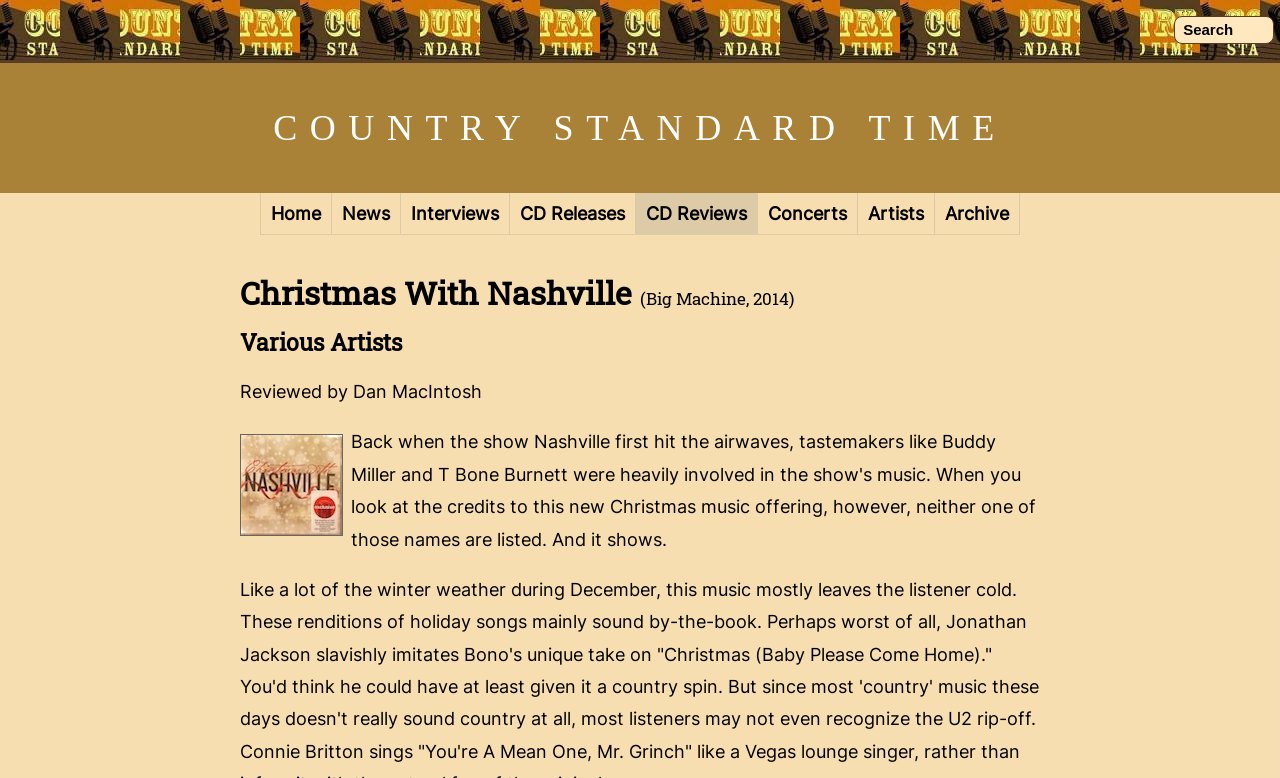Please mark the clickable region by giving the bounding box coordinates needed to complete this instruction: "visit Home page".

[0.203, 0.248, 0.259, 0.302]